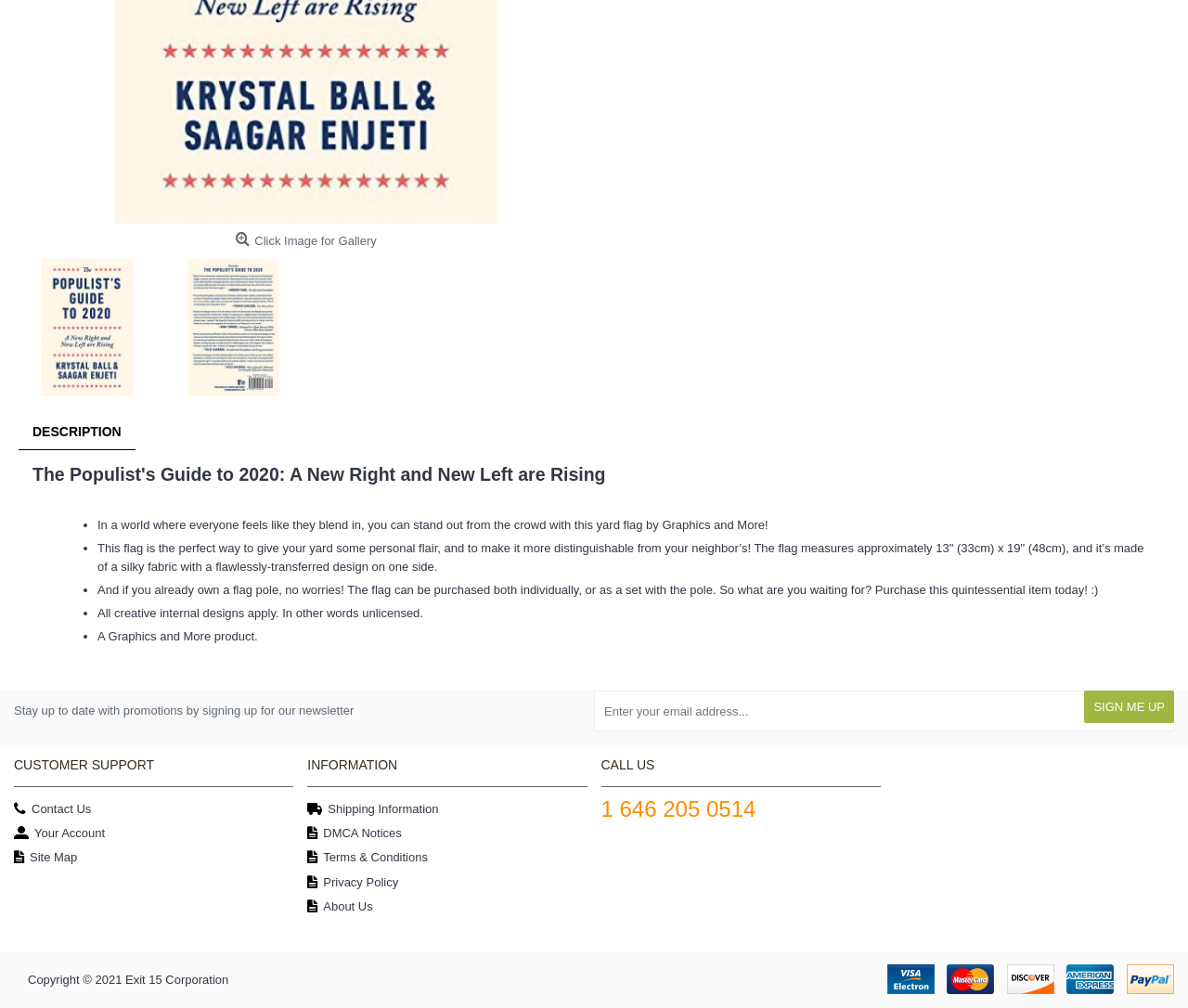Please find the bounding box for the following UI element description. Provide the coordinates in (top-left x, top-left y, bottom-right x, bottom-right y) format, with values between 0 and 1: Privacy Policy

[0.259, 0.864, 0.494, 0.887]